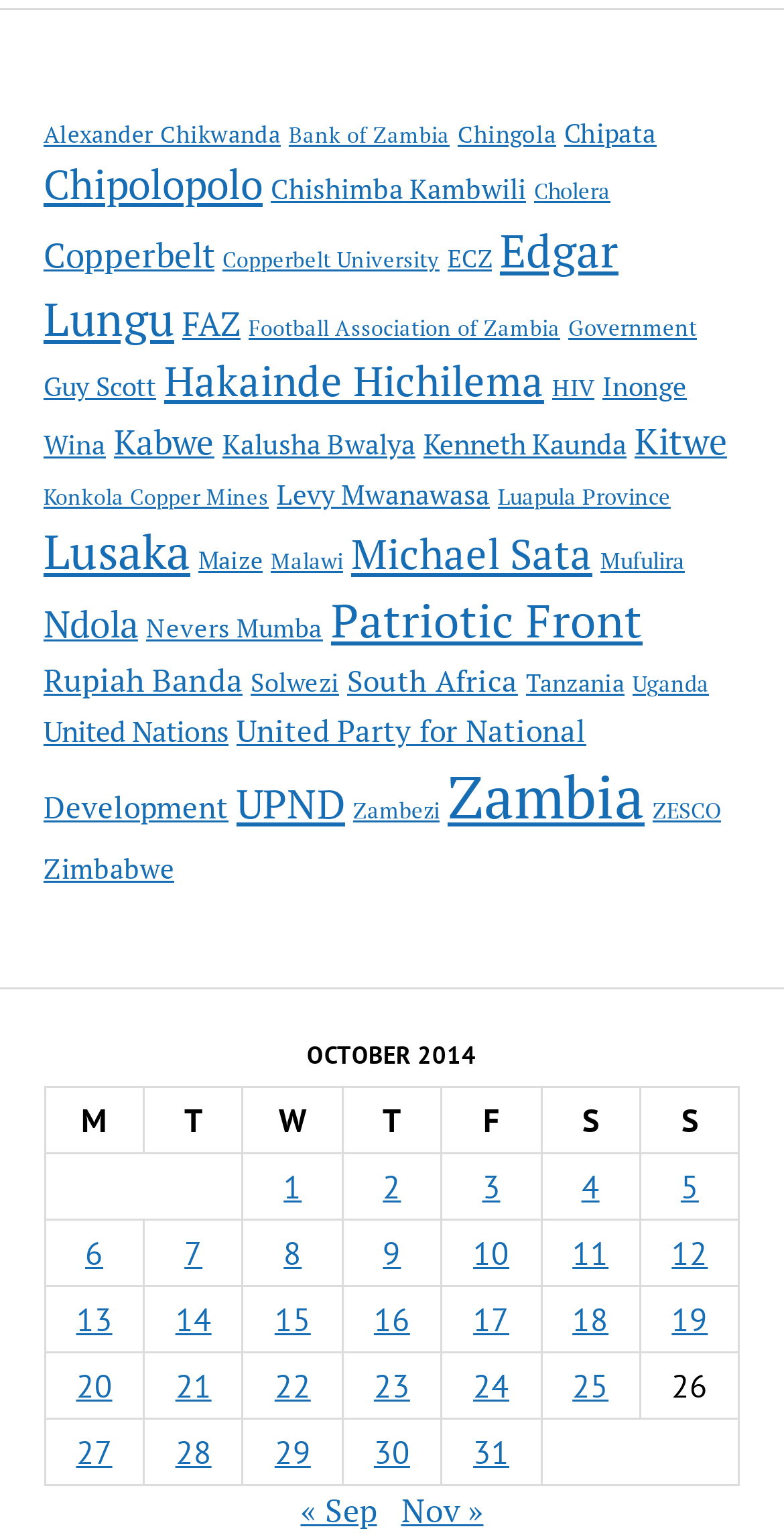For the following element description, predict the bounding box coordinates in the format (top-left x, top-left y, bottom-right x, bottom-right y). All values should be floating point numbers between 0 and 1. Description: Football Association of Zambia

[0.317, 0.204, 0.715, 0.222]